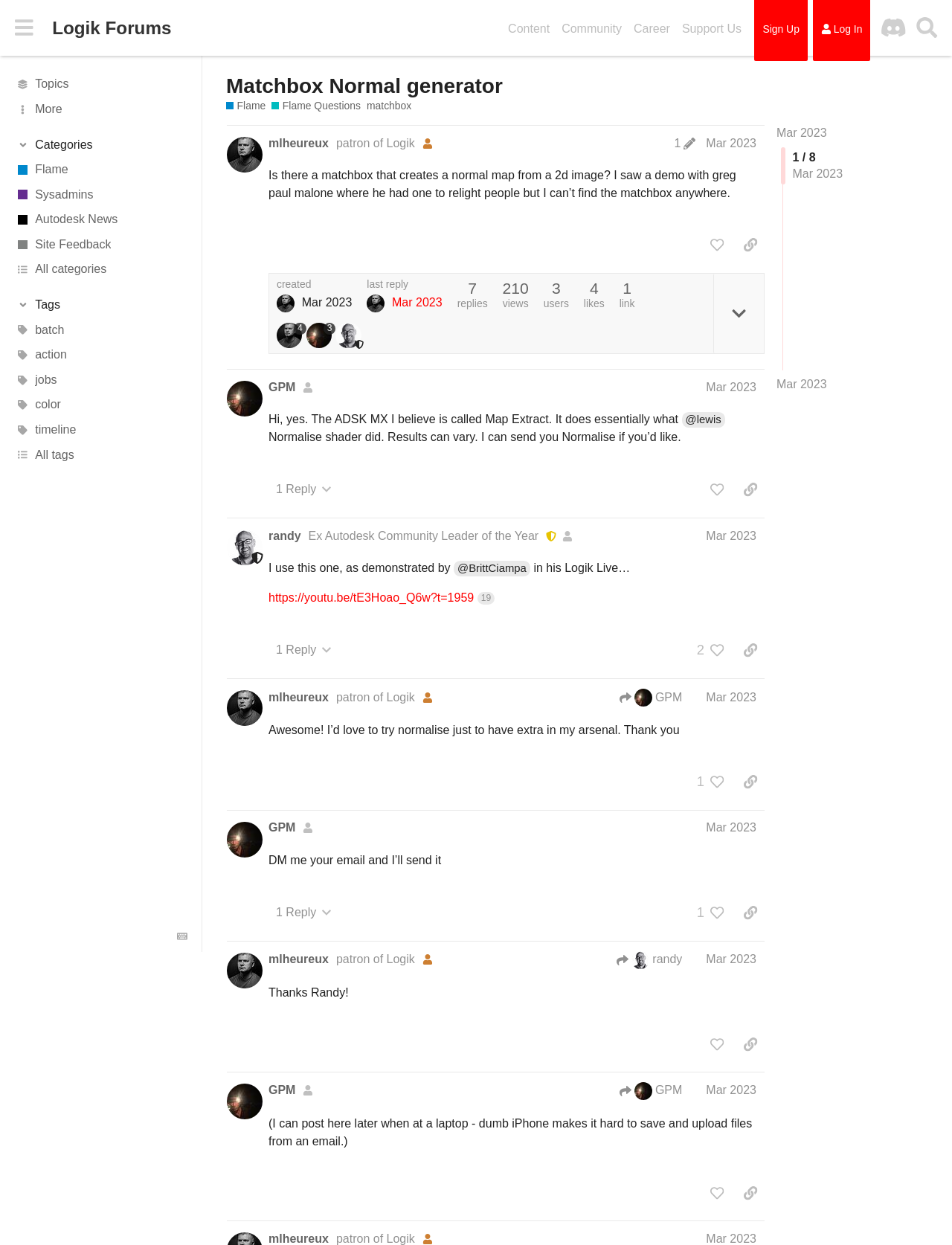Identify the bounding box coordinates necessary to click and complete the given instruction: "Click the 'Matchbox Normal generator' link".

[0.238, 0.06, 0.528, 0.078]